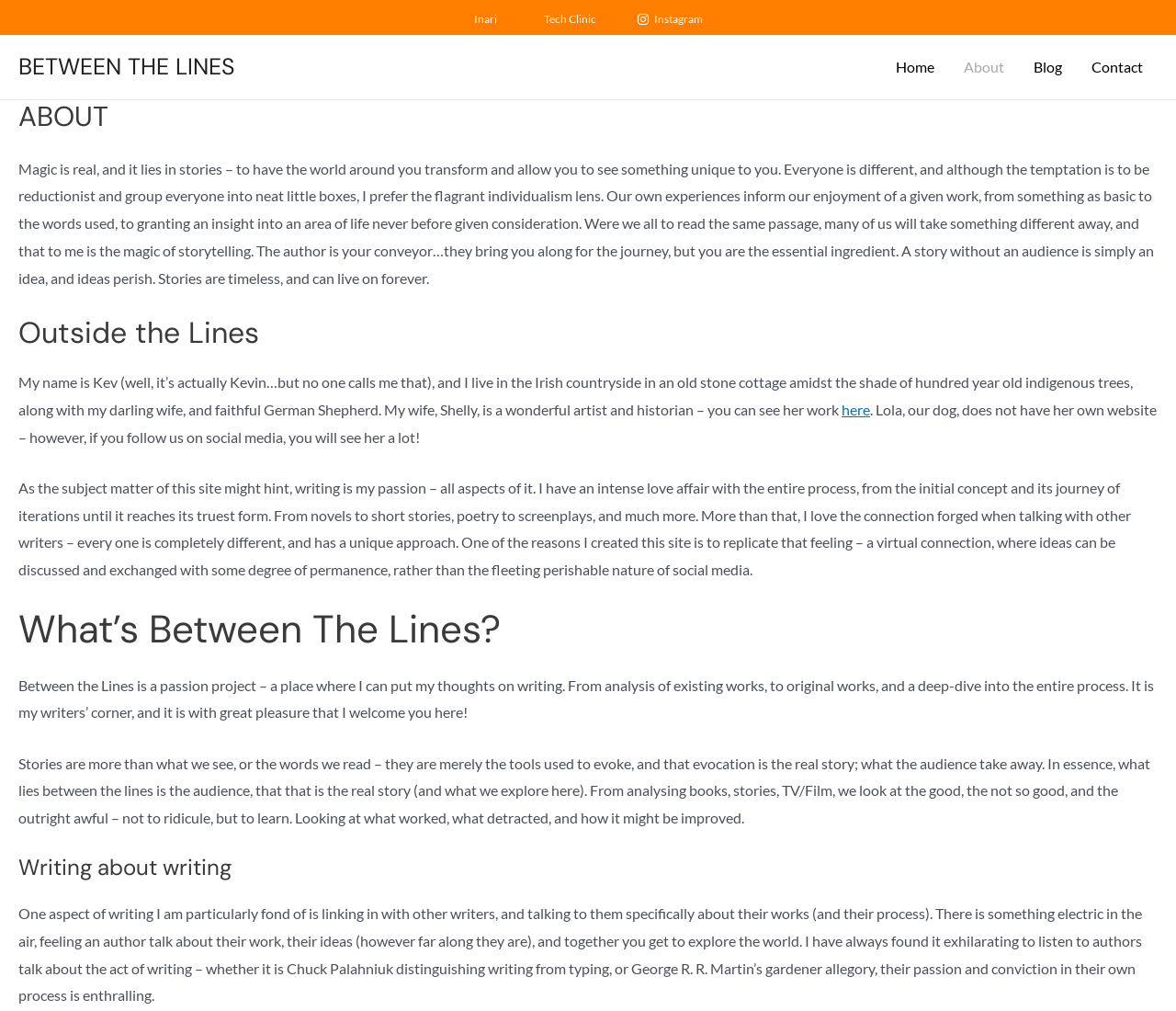Using the format (top-left x, top-left y, bottom-right x, bottom-right y), and given the element description, identify the bounding box coordinates within the screenshot: Follow Us

None